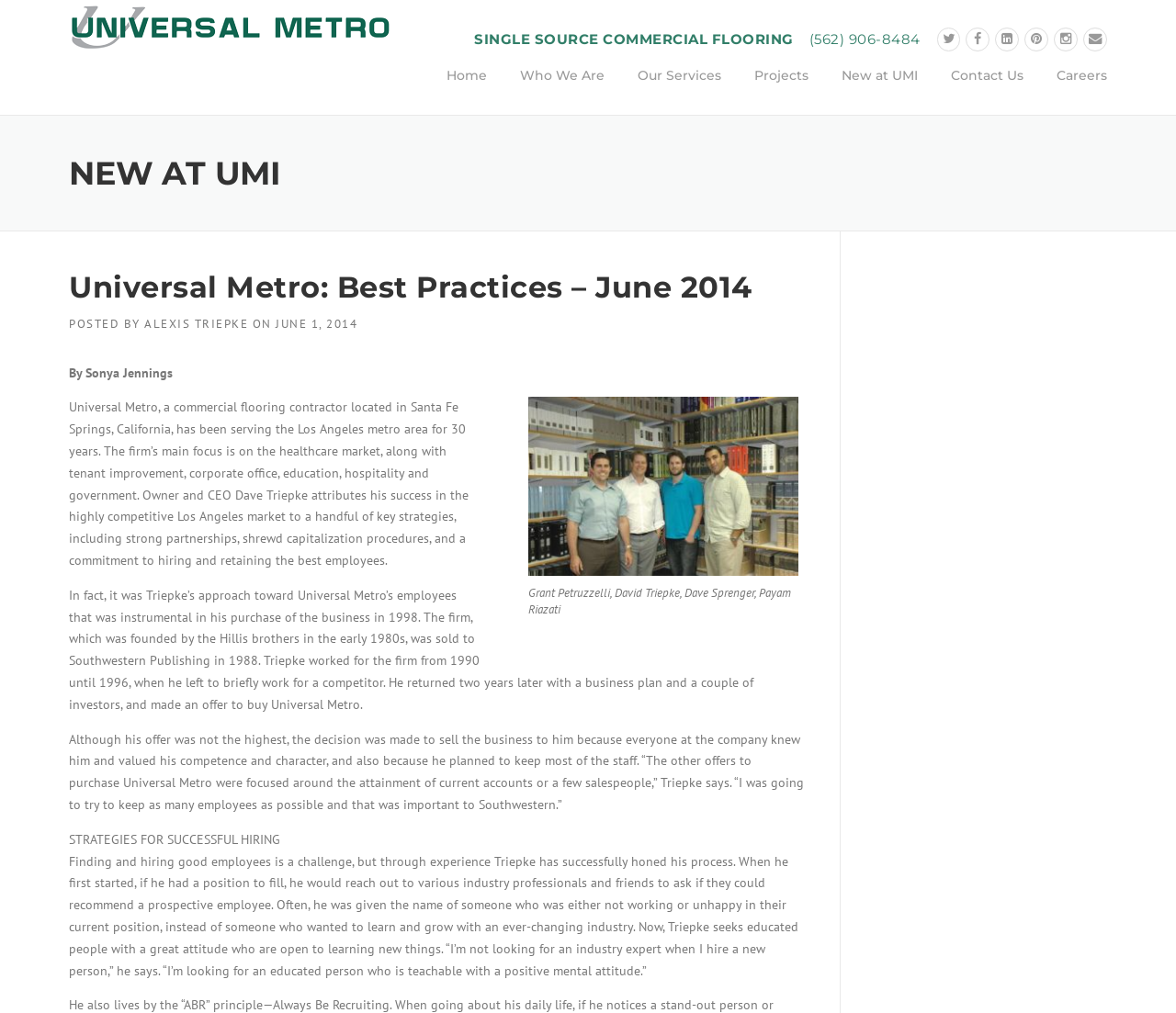Locate the bounding box coordinates of the element that should be clicked to fulfill the instruction: "Click the 'ALEXIS TRIEPKE' link".

[0.123, 0.312, 0.211, 0.327]